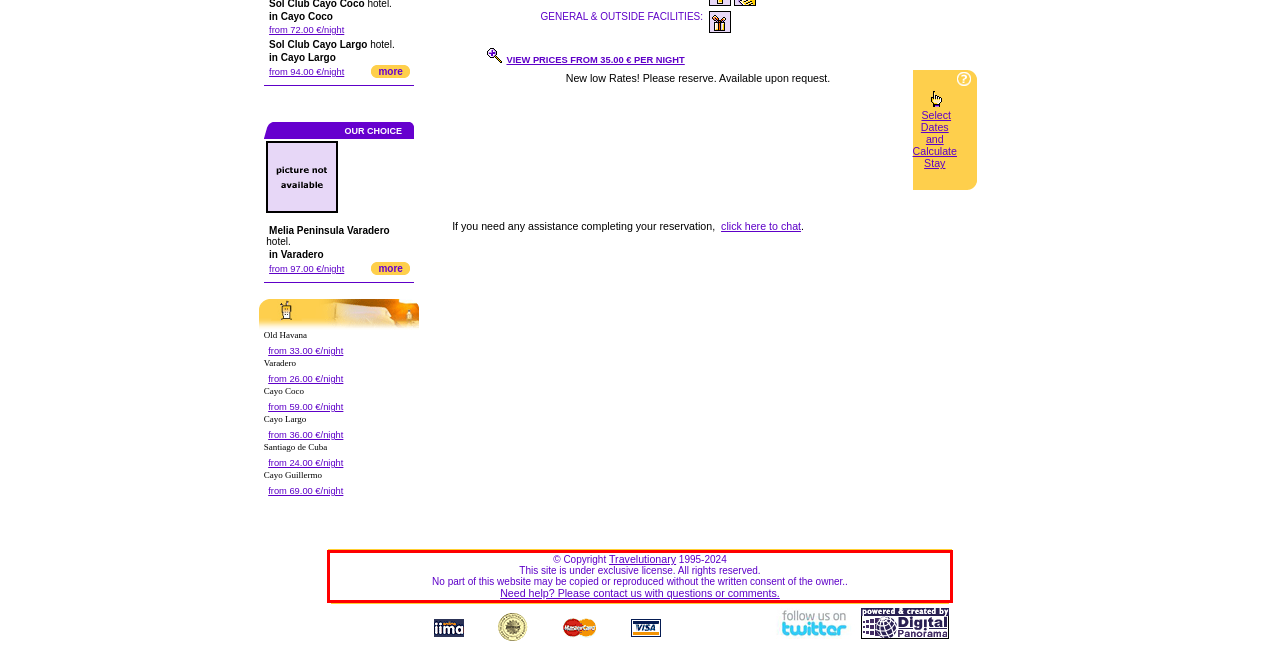You are given a screenshot showing a webpage with a red bounding box. Perform OCR to capture the text within the red bounding box.

© Copyright Travelutionary 1995-2024 This site is under exclusive license. All rights reserved. No part of this website may be copied or reproduced without the written consent of the owner.. Need help? Please contact us with questions or comments.